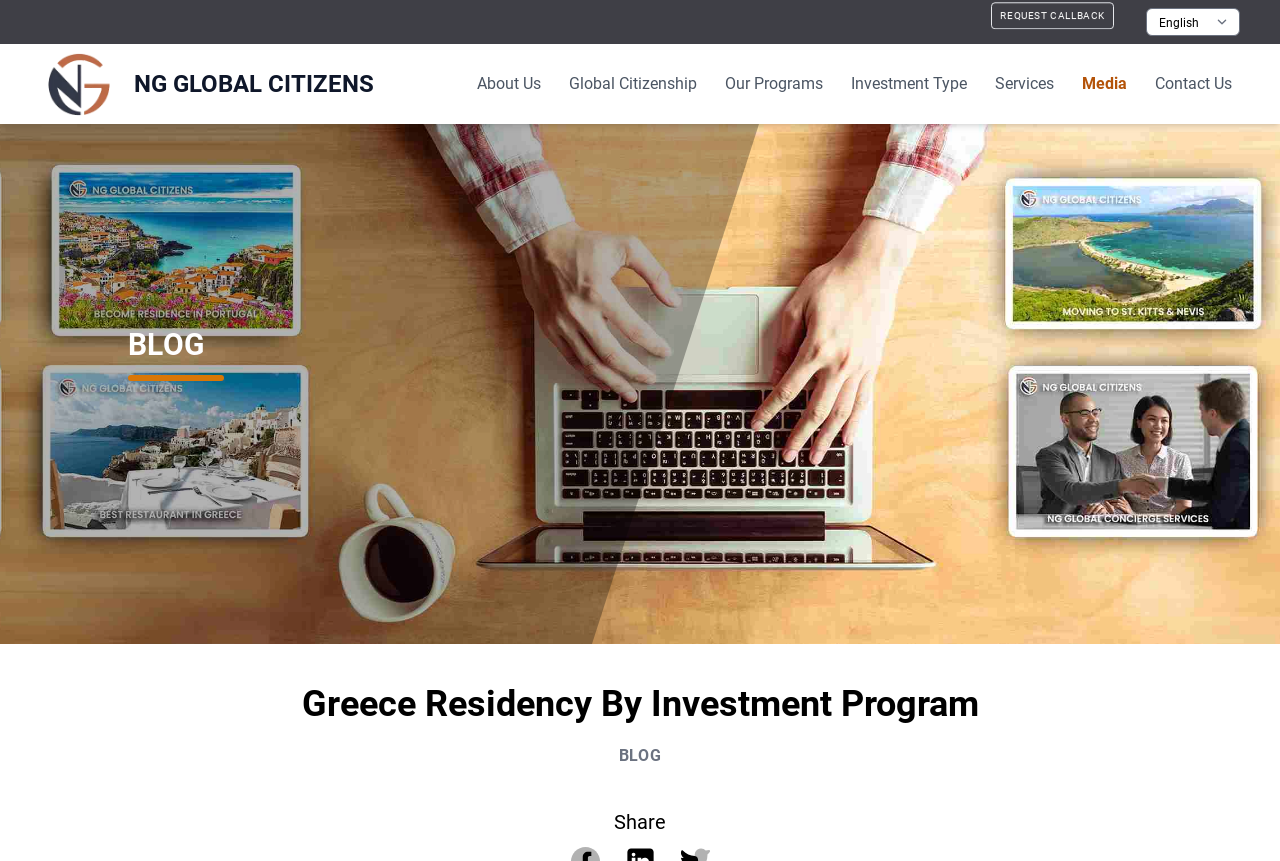Using details from the image, please answer the following question comprehensively:
How many links are in the top navigation menu?

I counted the number of link elements in the top navigation menu, which are 'About Us', 'Global Citizenship', 'Our Programs', 'Investment Type', 'Services', 'Media', and 'Contact Us'. There are 7 links in total.